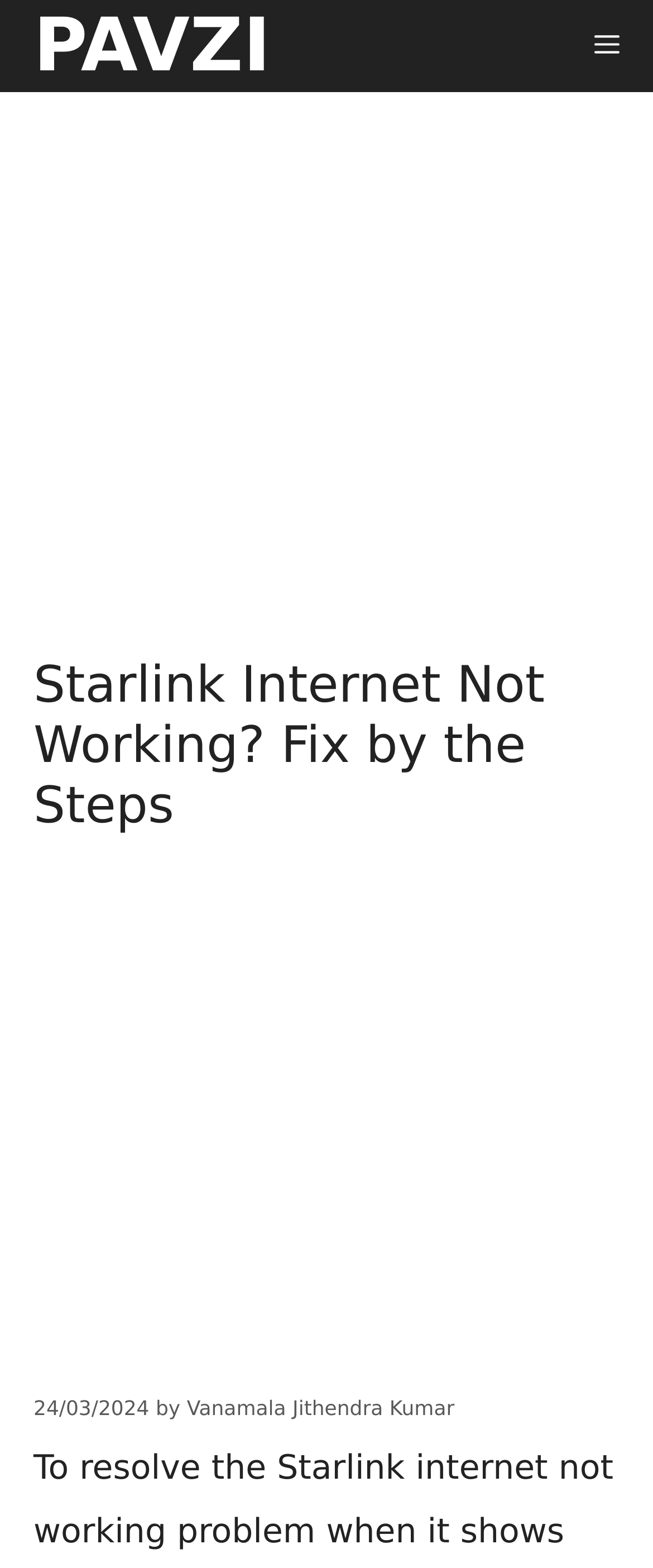What is the position of the menu button?
Using the picture, provide a one-word or short phrase answer.

Top right